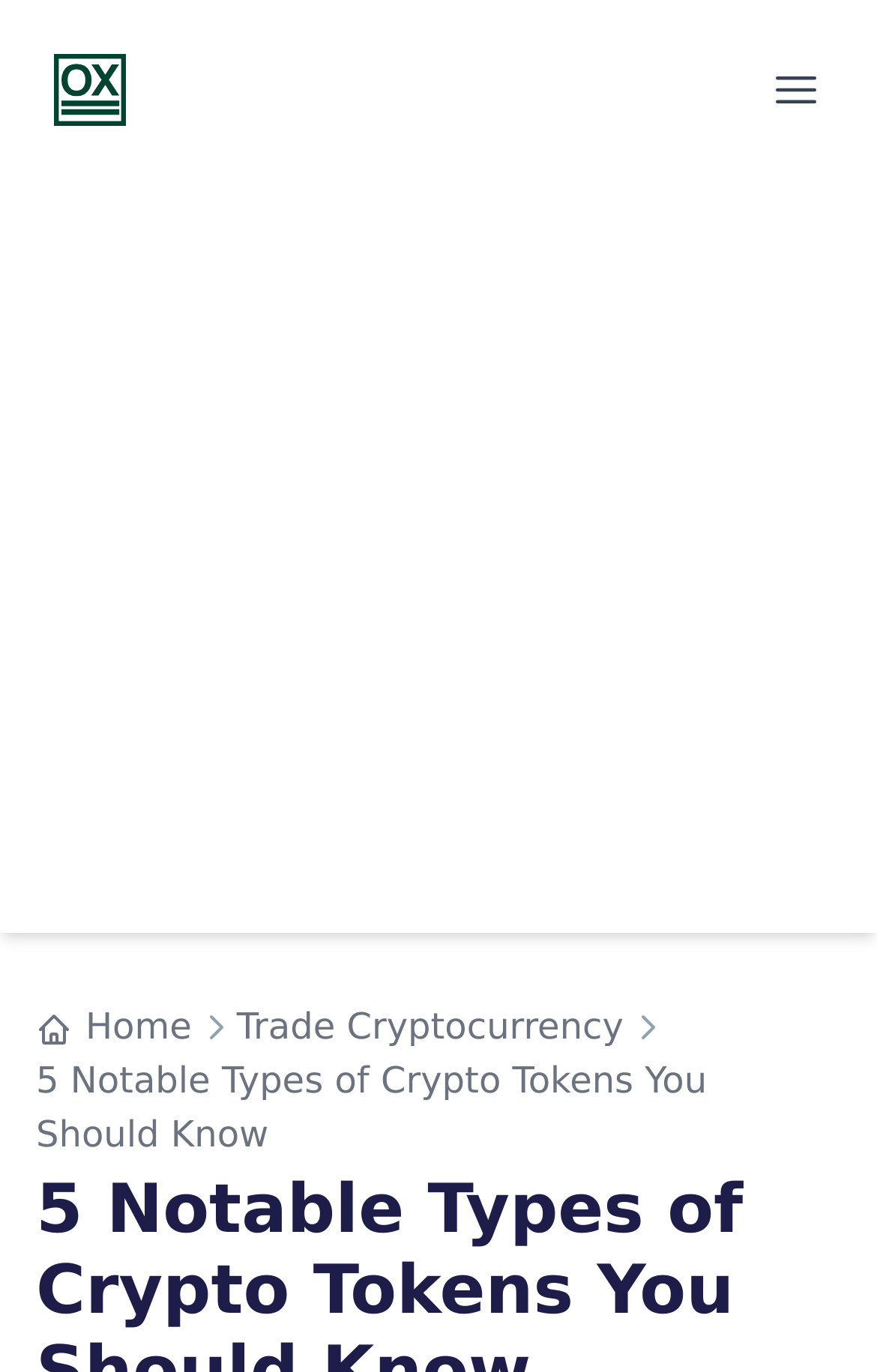Locate the primary headline on the webpage and provide its text.

5 Notable Types of Crypto Tokens You Should Know